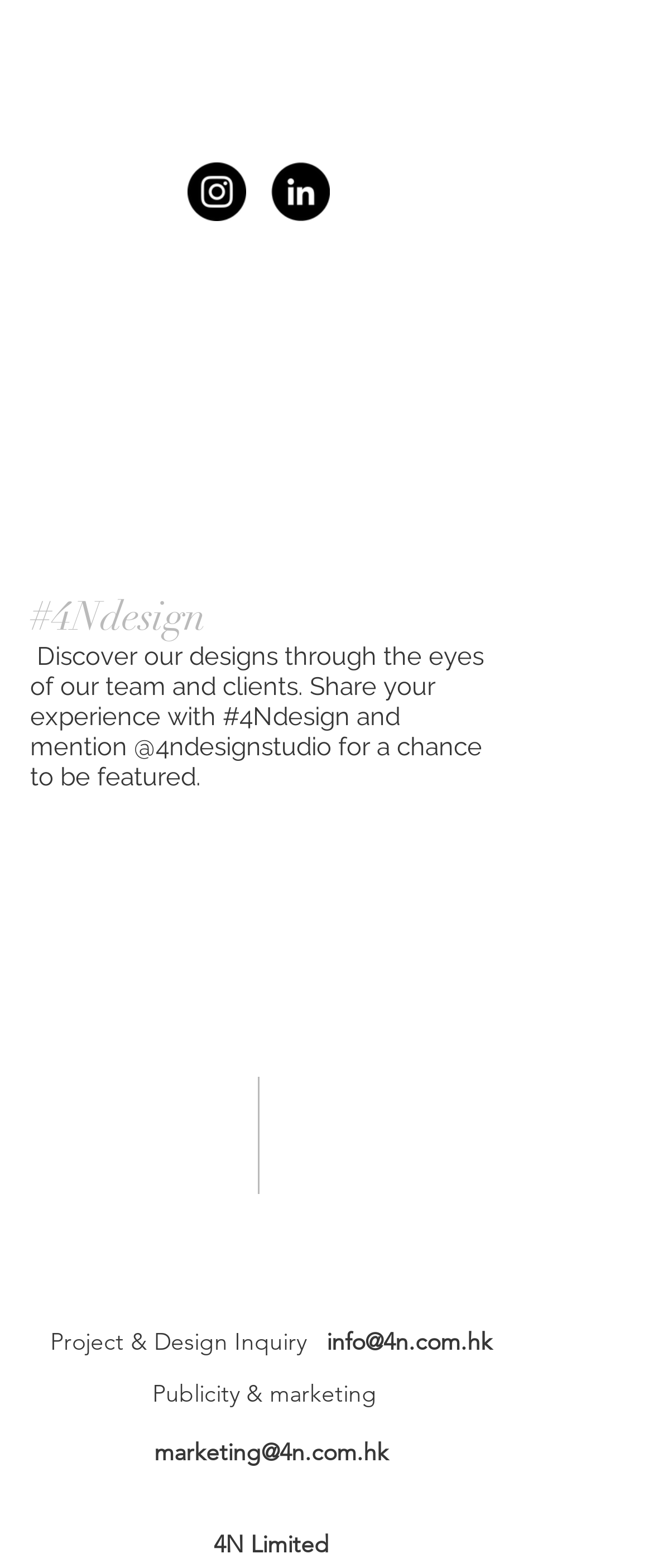Using the provided element description, identify the bounding box coordinates as (top-left x, top-left y, bottom-right x, bottom-right y). Ensure all values are between 0 and 1. Description: Fitness & Outdoors

None